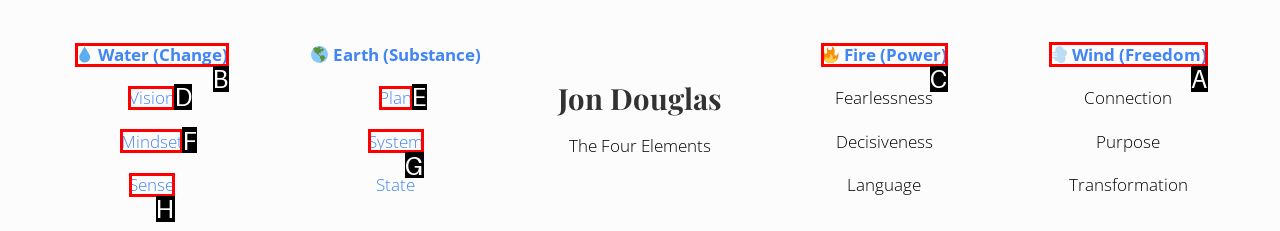Identify the HTML element to click to execute this task: Discover Wind Respond with the letter corresponding to the proper option.

A